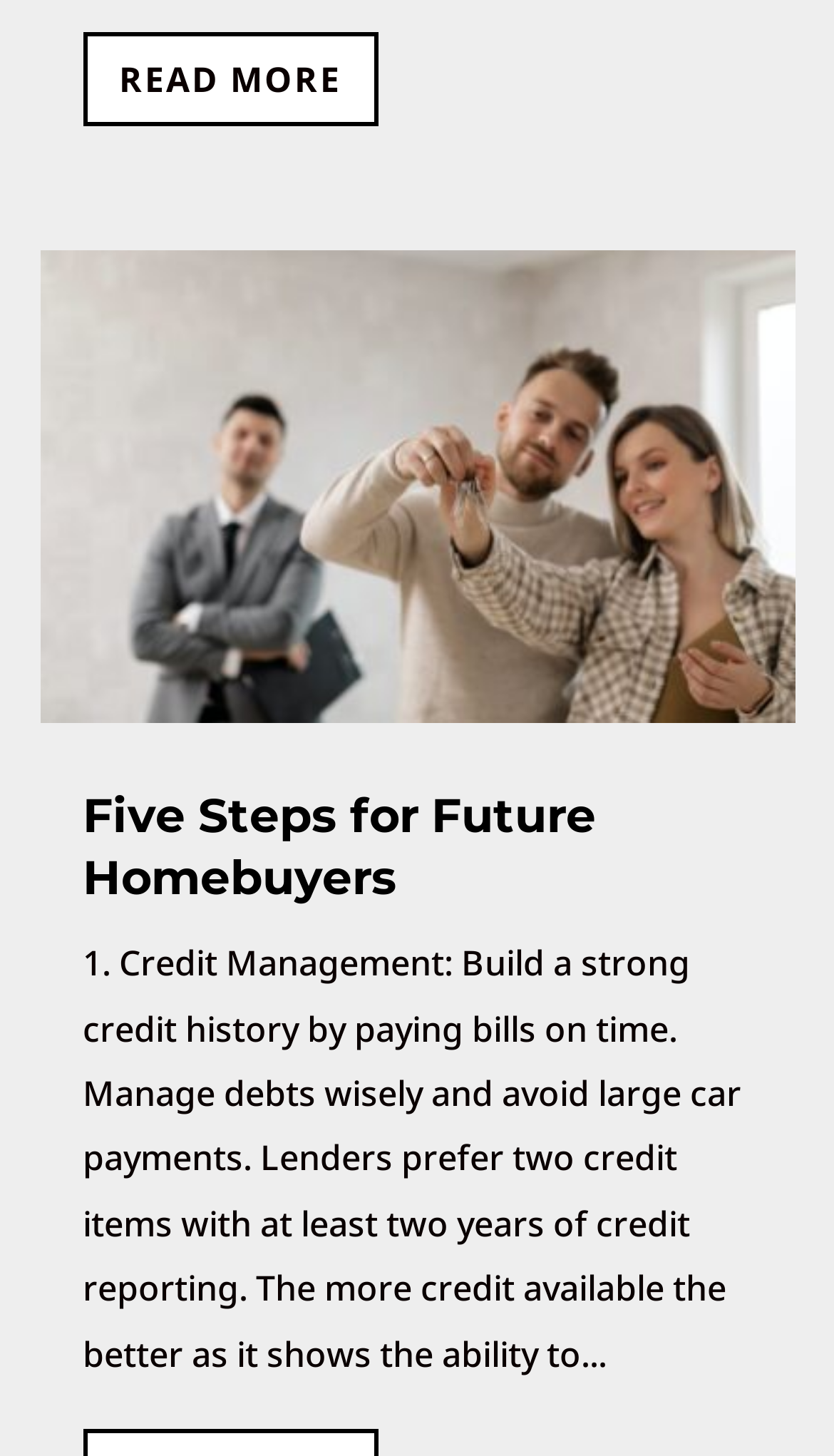Given the webpage screenshot, identify the bounding box of the UI element that matches this description: "read more".

[0.099, 0.022, 0.453, 0.087]